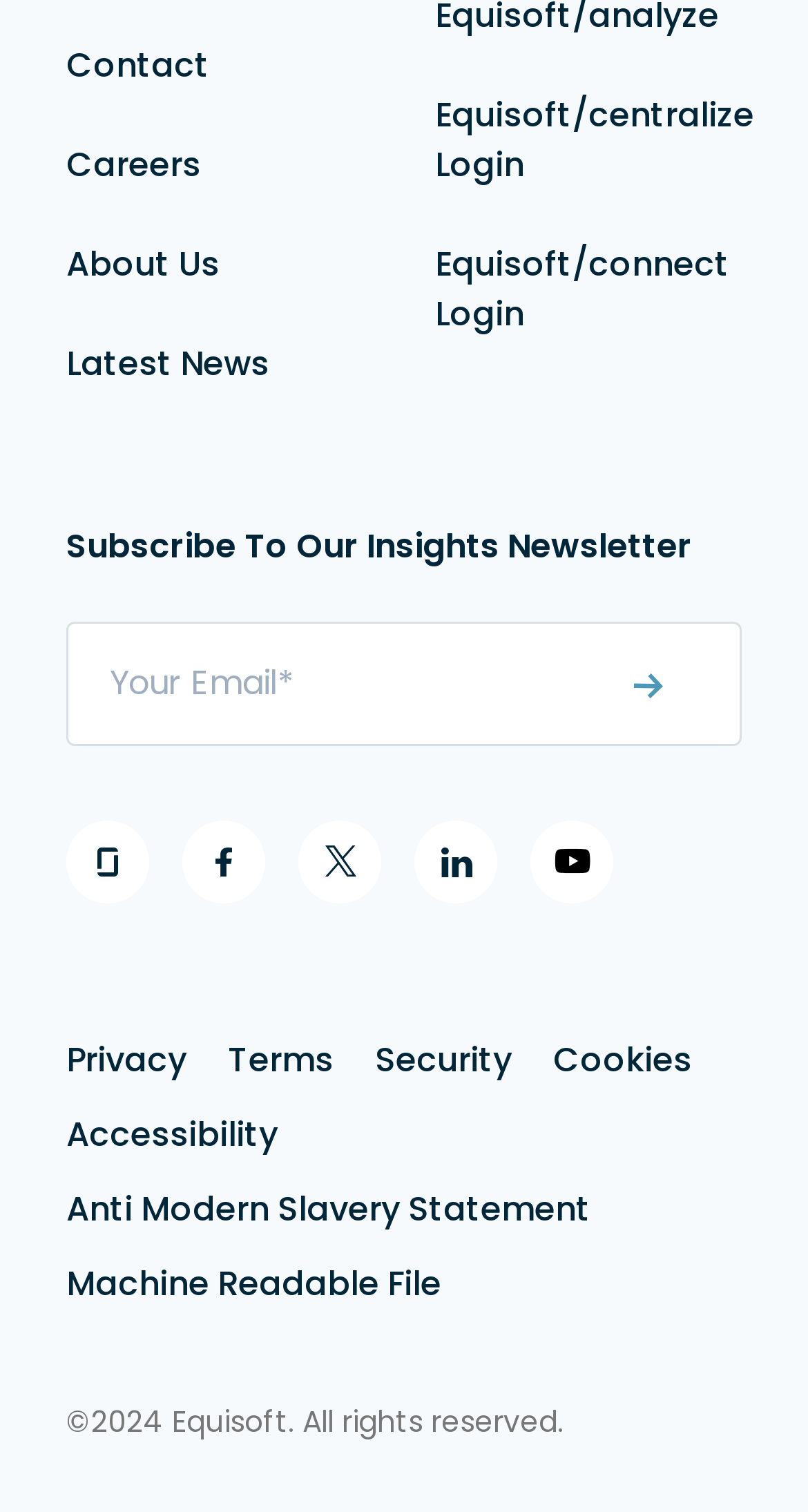Determine the bounding box coordinates of the area to click in order to meet this instruction: "View latest news".

[0.082, 0.225, 0.333, 0.256]